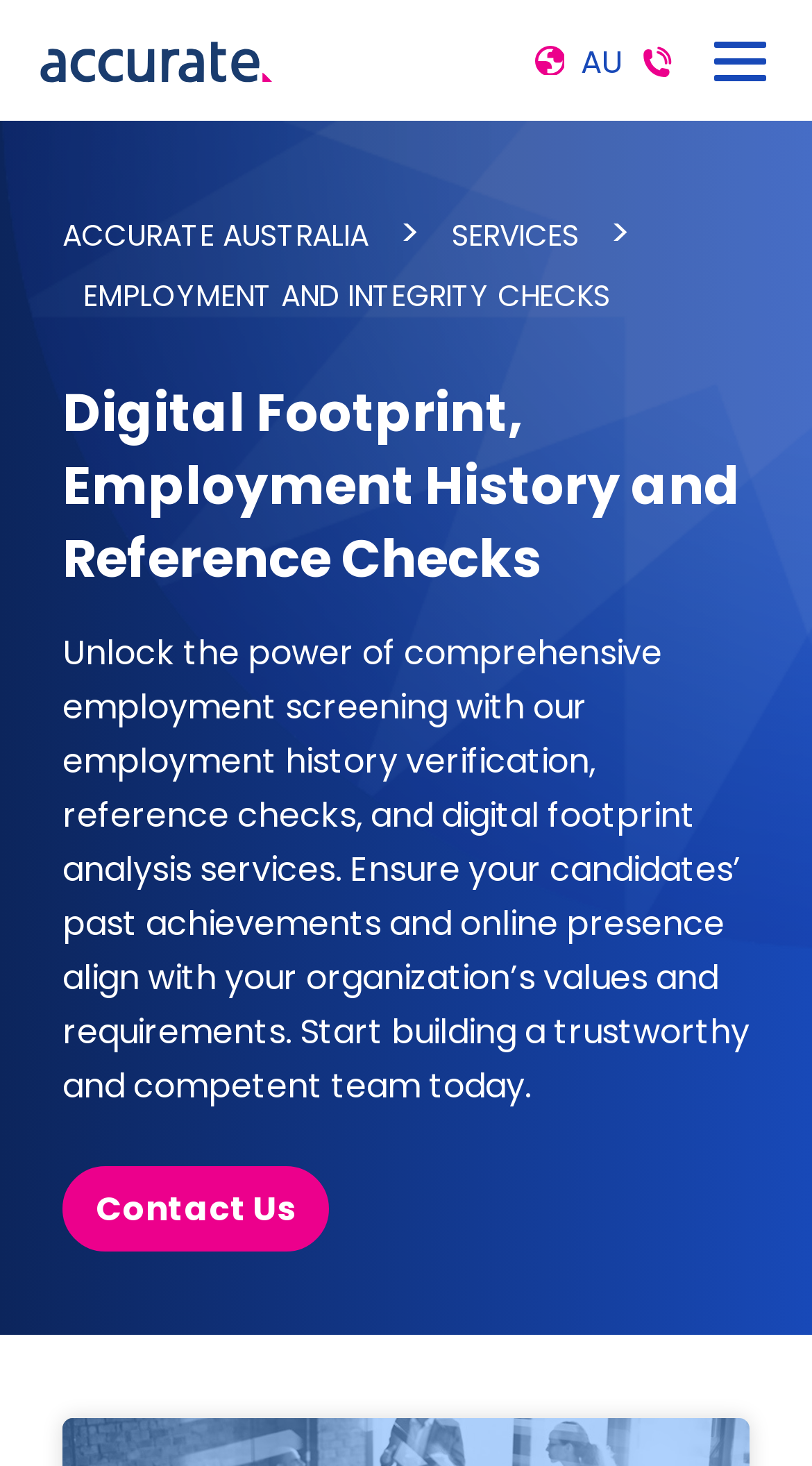From the element description alt="Go back to home page", predict the bounding box coordinates of the UI element. The coordinates must be specified in the format (top-left x, top-left y, bottom-right x, bottom-right y) and should be within the 0 to 1 range.

[0.038, 0.023, 0.346, 0.058]